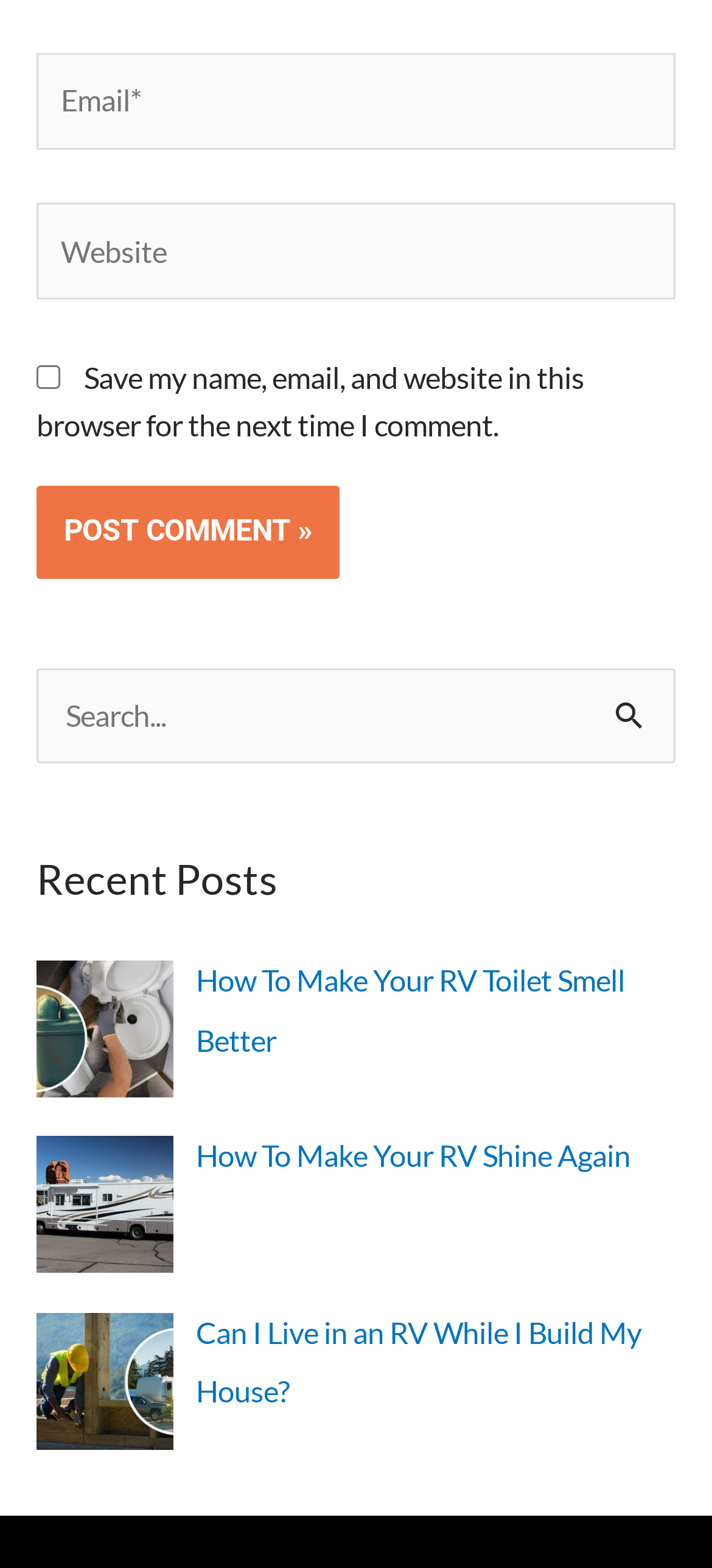Identify the bounding box coordinates for the region to click in order to carry out this instruction: "Read news about Seamless Junk Eviction in Sacramento". Provide the coordinates using four float numbers between 0 and 1, formatted as [left, top, right, bottom].

None